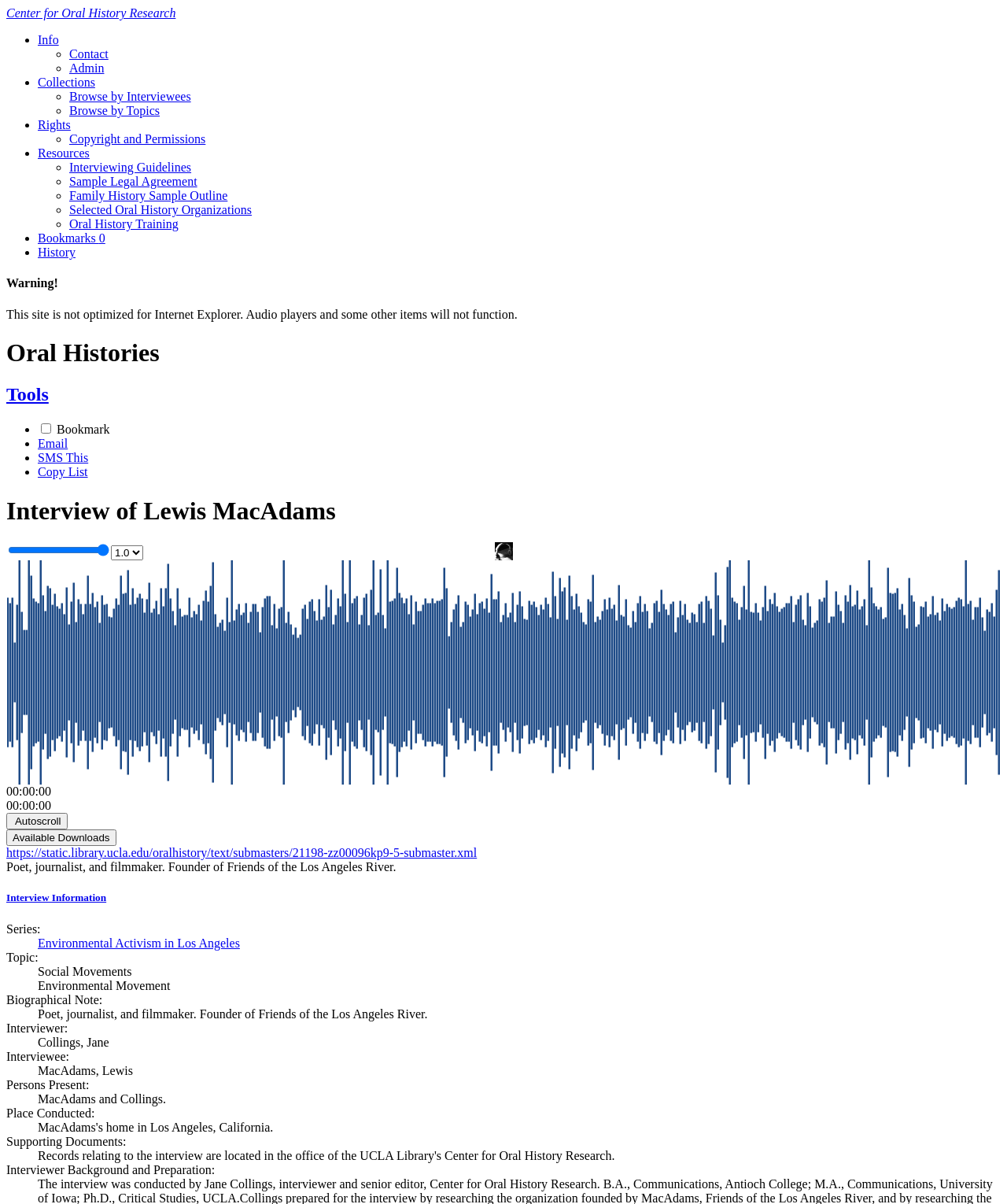Using the provided description: "Rights", find the bounding box coordinates of the corresponding UI element. The output should be four float numbers between 0 and 1, in the format [left, top, right, bottom].

[0.038, 0.098, 0.07, 0.109]